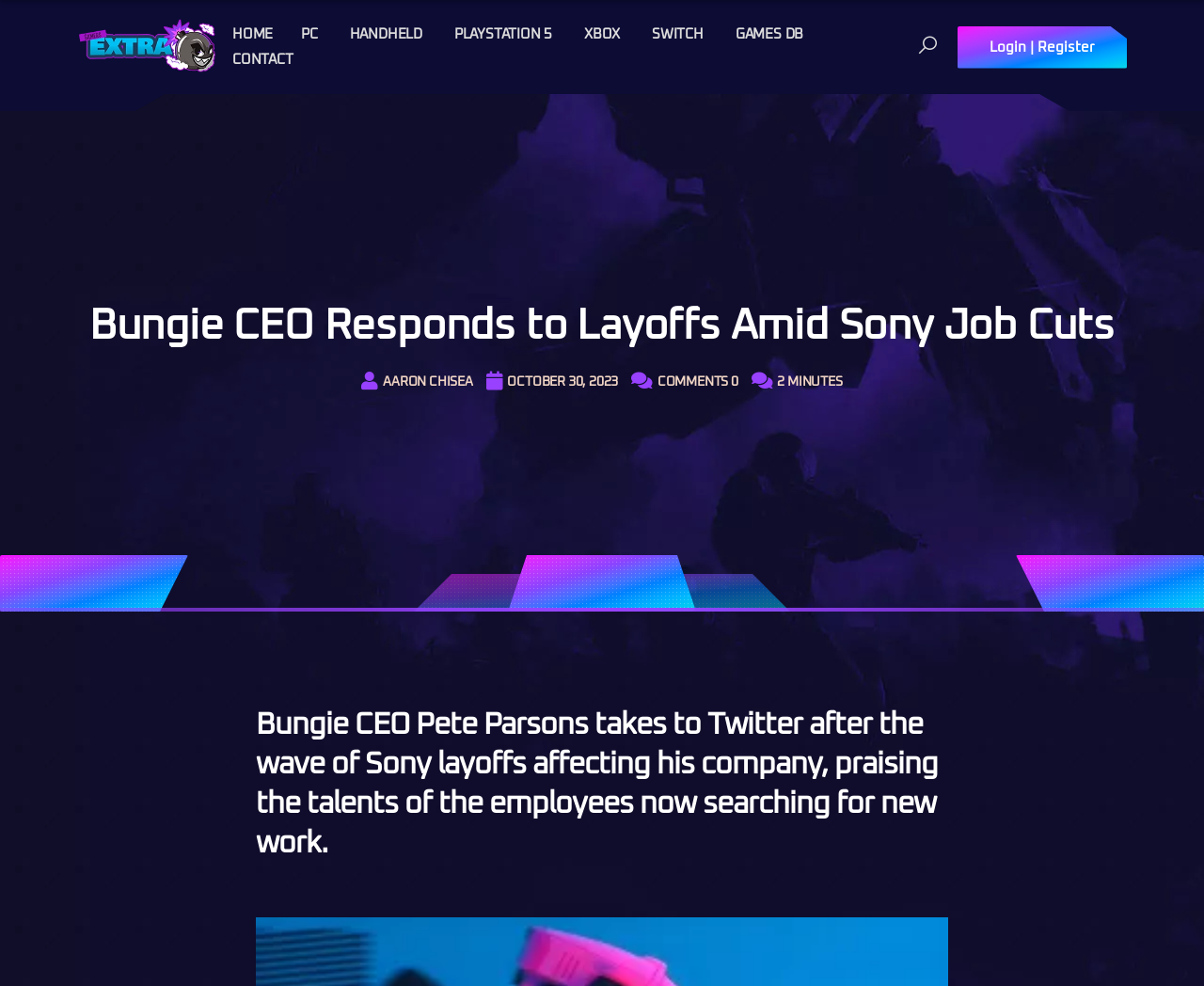Who is the author of the article?
Answer the question with as much detail as possible.

I found a StaticText element with the text 'AARON CHISEA' located below the main heading, which suggests that Aaron Chisea is the author of the article.